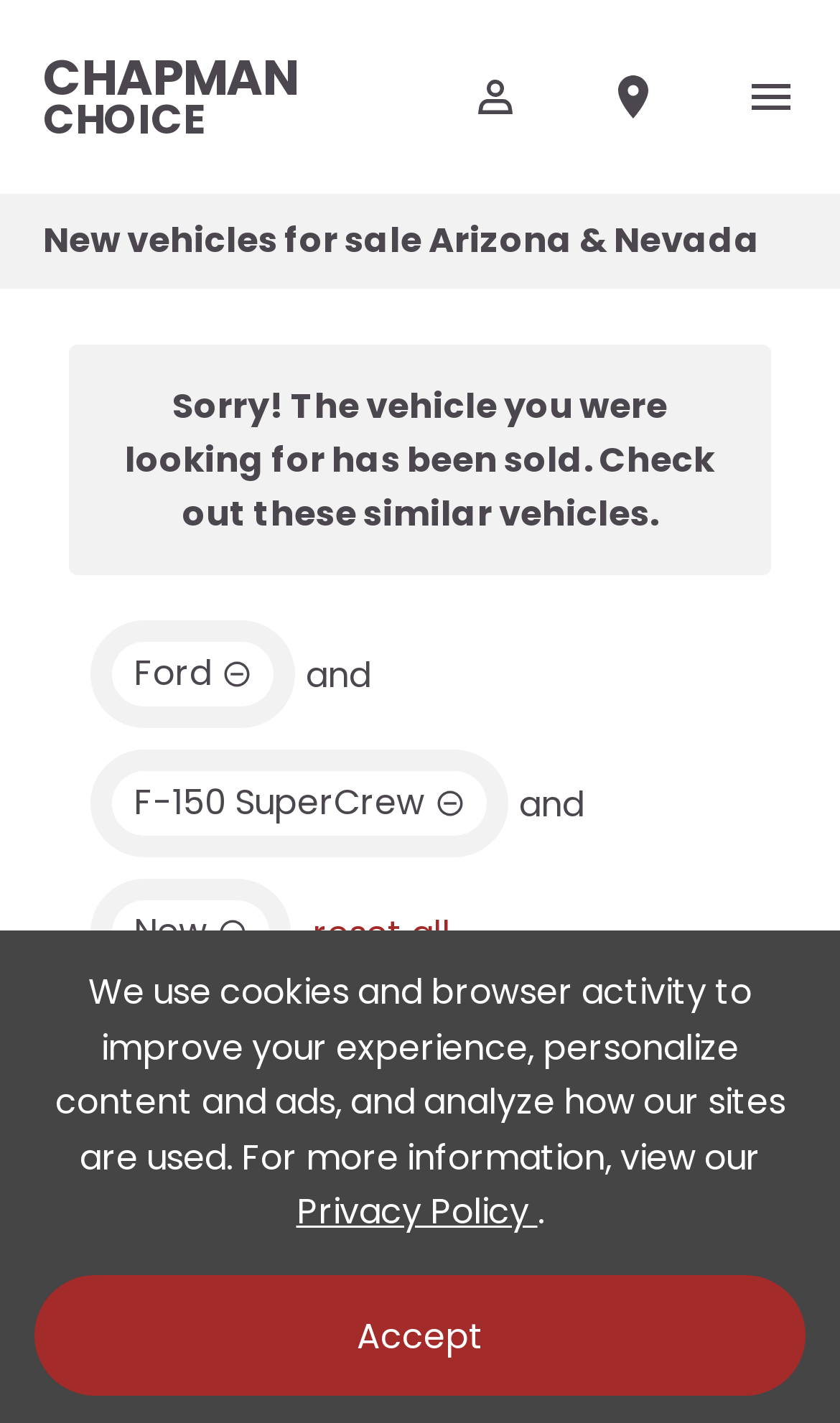Generate the main heading text from the webpage.

New vehicles for sale Arizona & Nevada